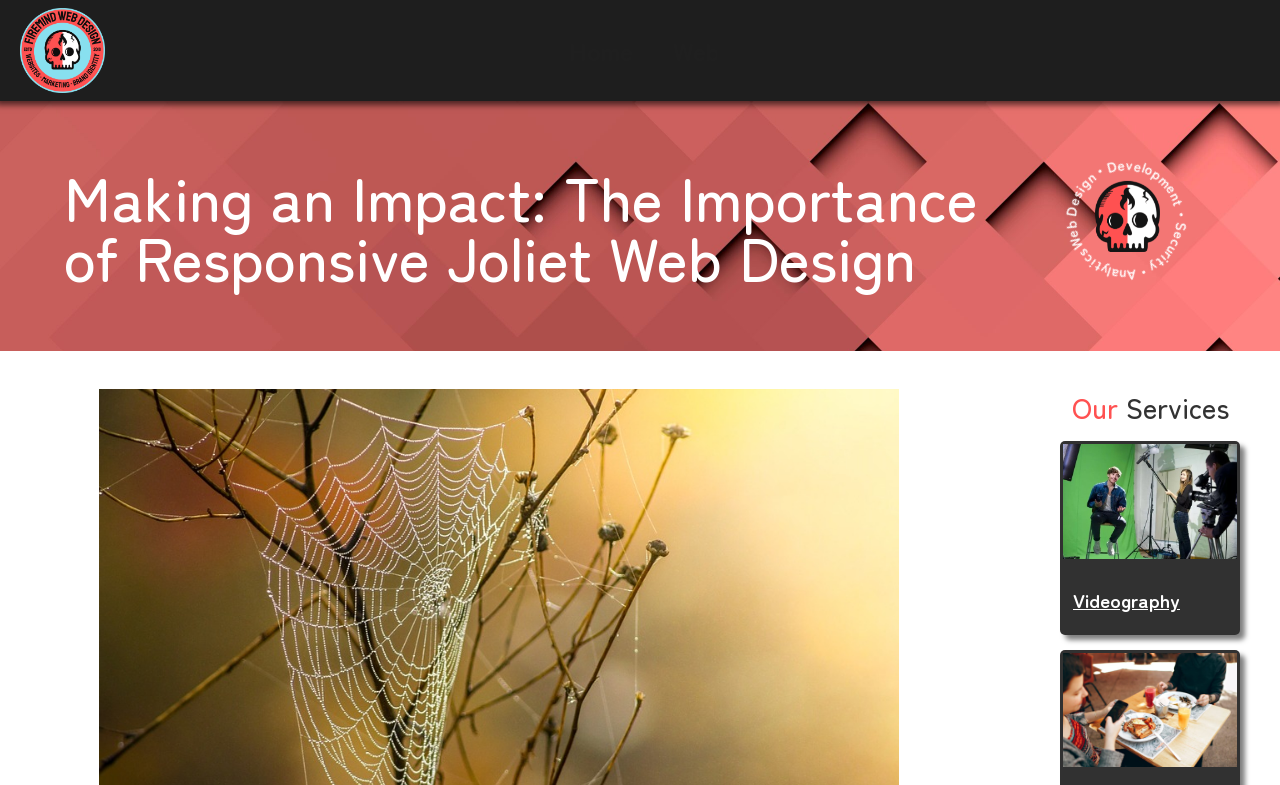How many main sections are on the webpage?
Based on the image, provide your answer in one word or phrase.

4